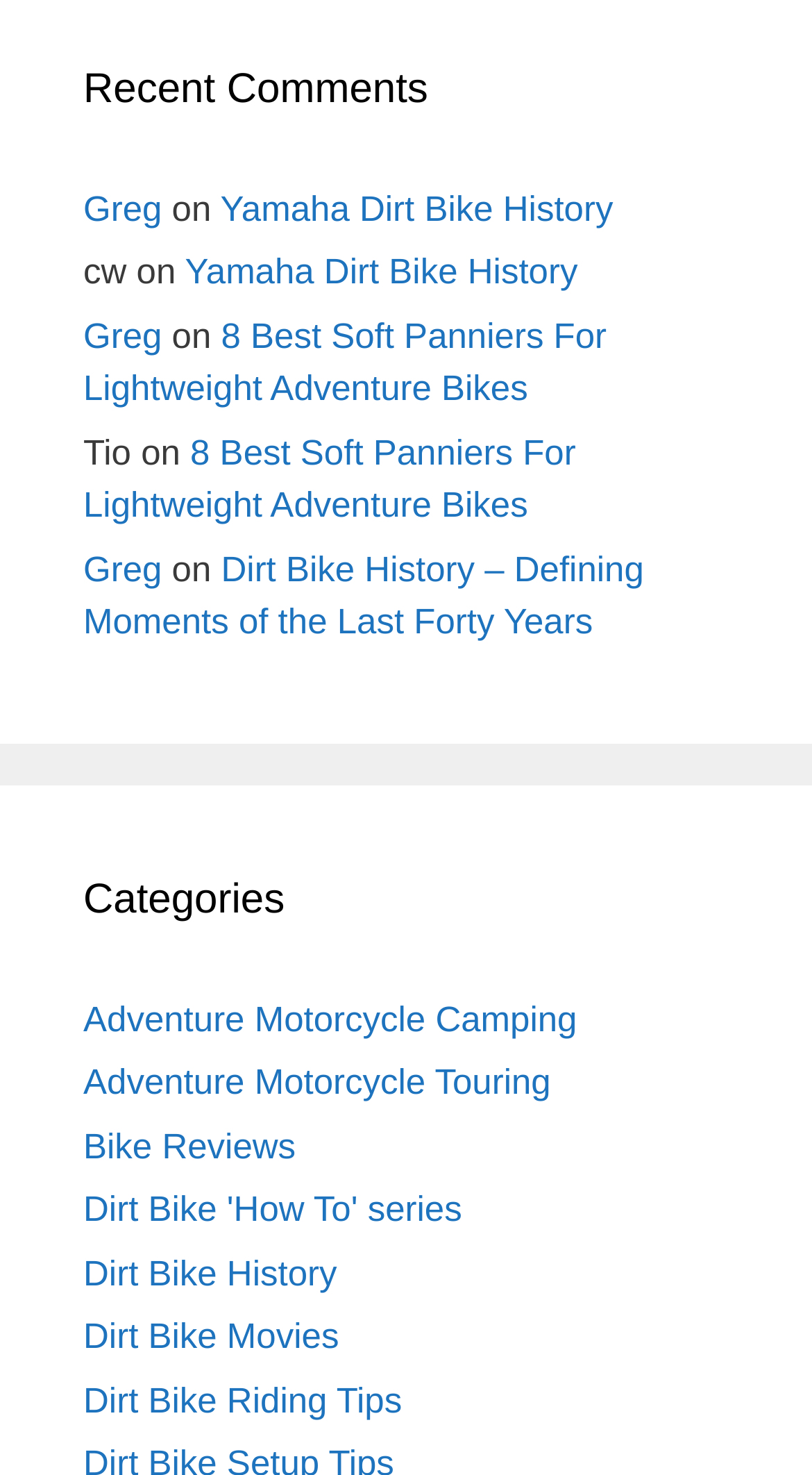How many comments are listed?
Using the image as a reference, answer the question with a short word or phrase.

5